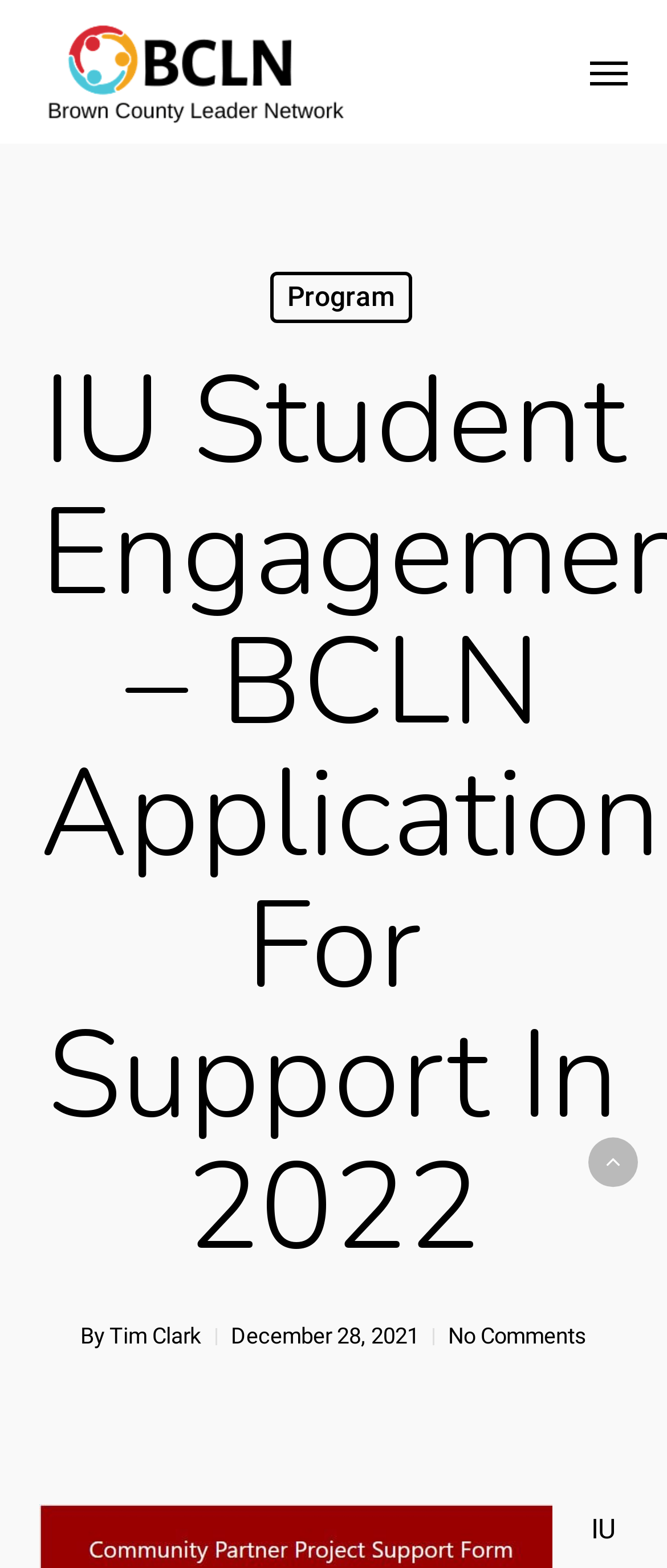Who submitted the application?
Can you offer a detailed and complete answer to this question?

I found the answer by looking at the link element with the text 'Tim Clark' which is located below the heading 'IU Student Engagement – BCLN Application For Support In 2022', indicating that Tim Clark is the person who submitted the application.